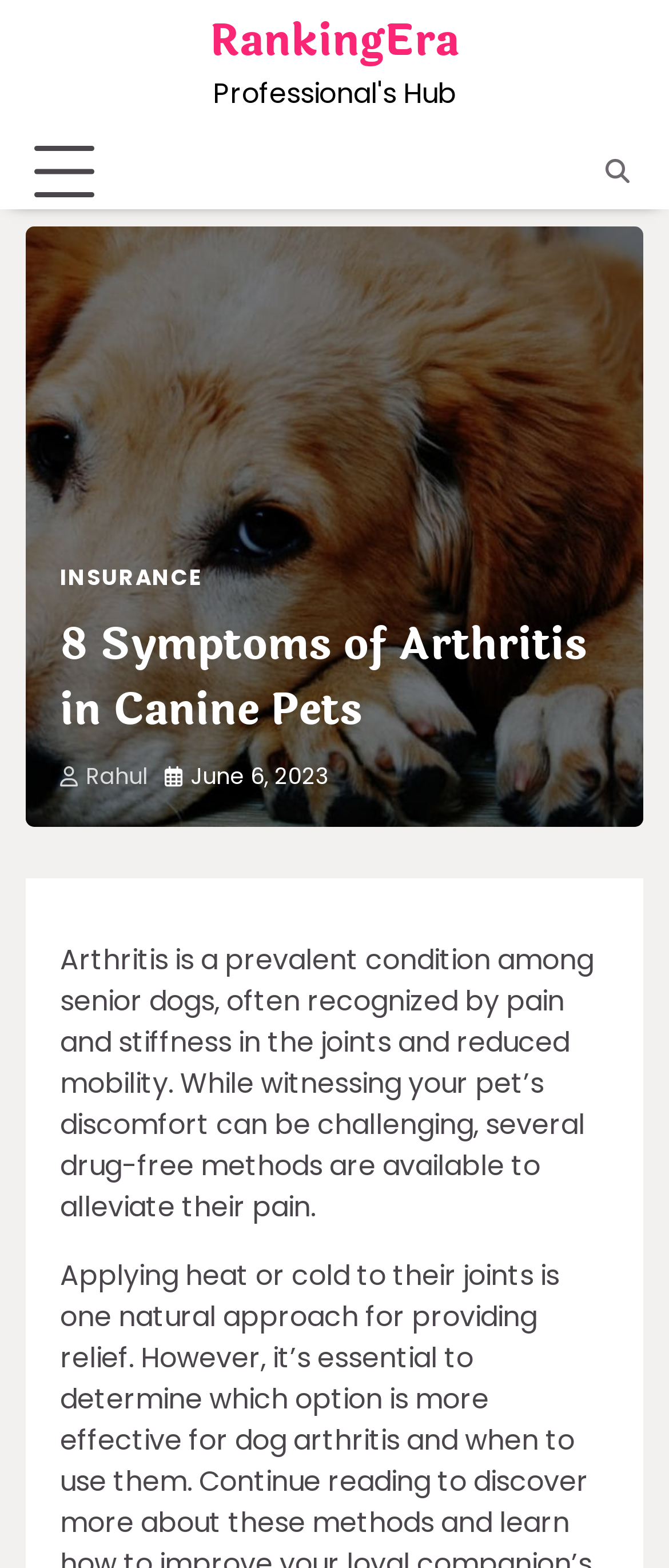When was the article published?
Please provide a comprehensive answer based on the details in the screenshot.

The StaticText 'June 6, 2023' indicates the publication date of the article.